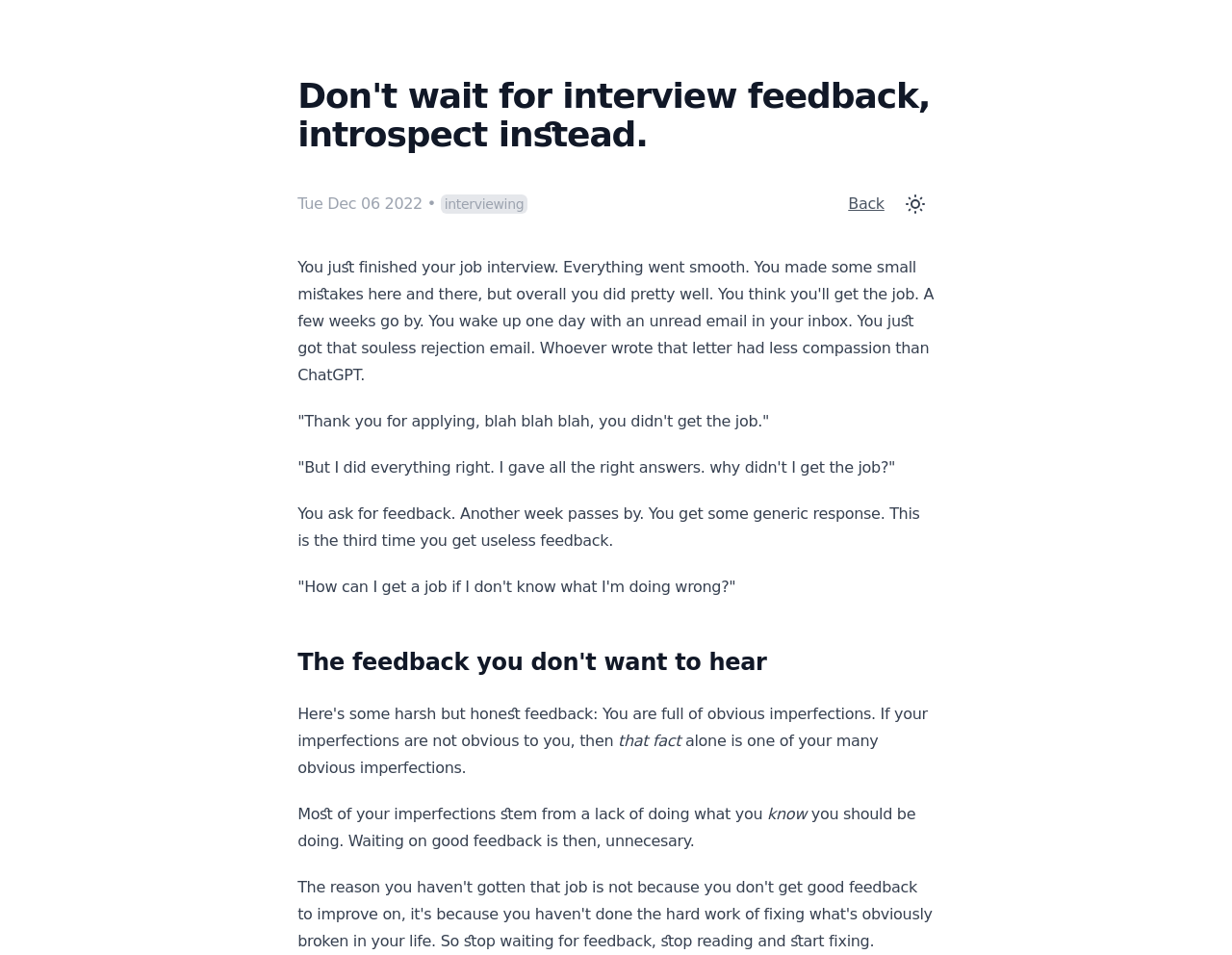Identify the primary heading of the webpage and provide its text.

Don't wait for interview feedback, introspect instead.